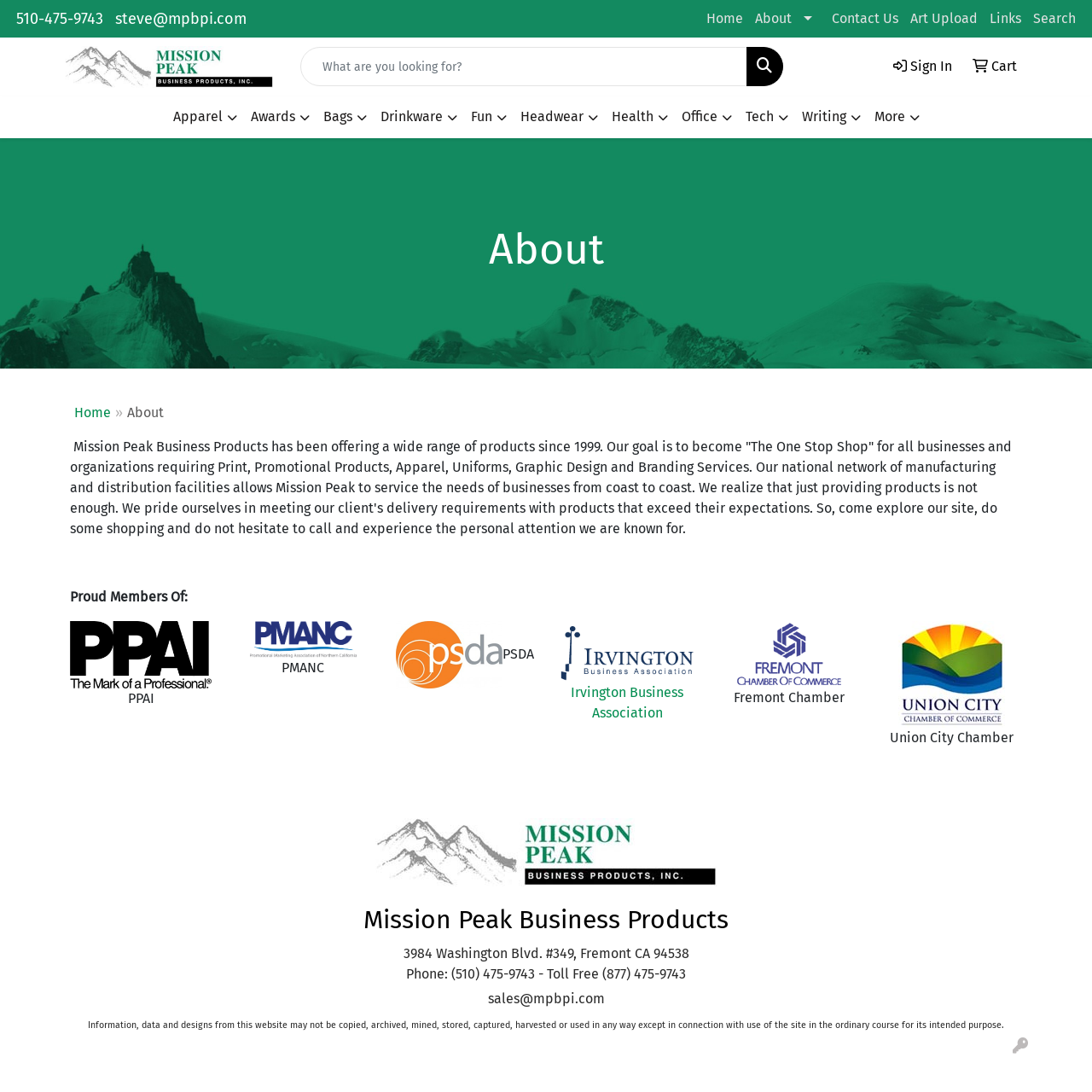Find the bounding box coordinates of the clickable area that will achieve the following instruction: "Contact us".

[0.756, 0.0, 0.828, 0.034]